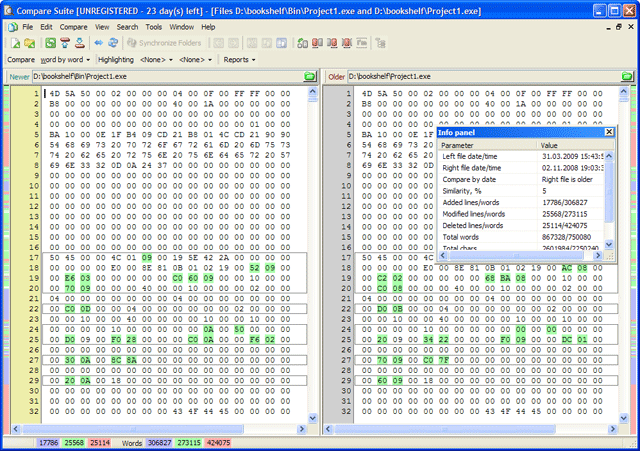Convey all the details present in the image.

The image depicts a detailed view of the Compare Suite software, showcasing the hexadecimal comparison mode. On the left-hand side, the interface displays a binary file comparison between two versions of a file, labeled as "Newer" and "Older." Each file's hexadecimal content is represented in a grid format, with differences highlighted for easy identification.

The left panel contains the file path for the Newer version, while the right panel shows the file path for the Older version, clearly delineated by green-highlighted changes. In the top right corner, an info panel provides metadata such as the date and time of the last modification for both files, alongside other key comparison parameters including file size, word count, and modified lines. The software interface exemplifies an advanced tool tailored for users familiar with binary file operations, making it easier to identify new, changed, or deleted elements across file versions.